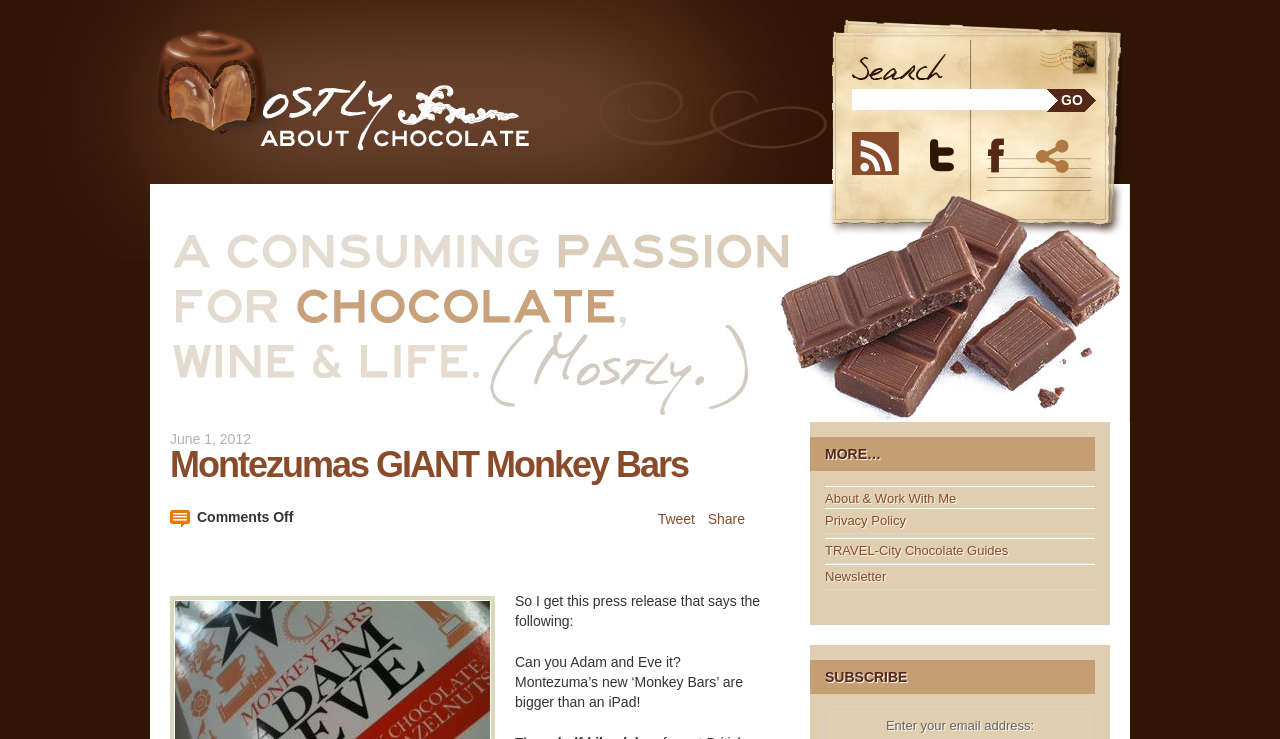What is the purpose of the textbox?
Please answer the question with as much detail as possible using the screenshot.

I inferred the purpose of the textbox by looking at its location and the surrounding elements. The textbox is located below the heading 'SUBSCRIBE' and has a StaticText element next to it with the text 'Enter your email address:', which suggests that the textbox is used to enter an email address for subscription.